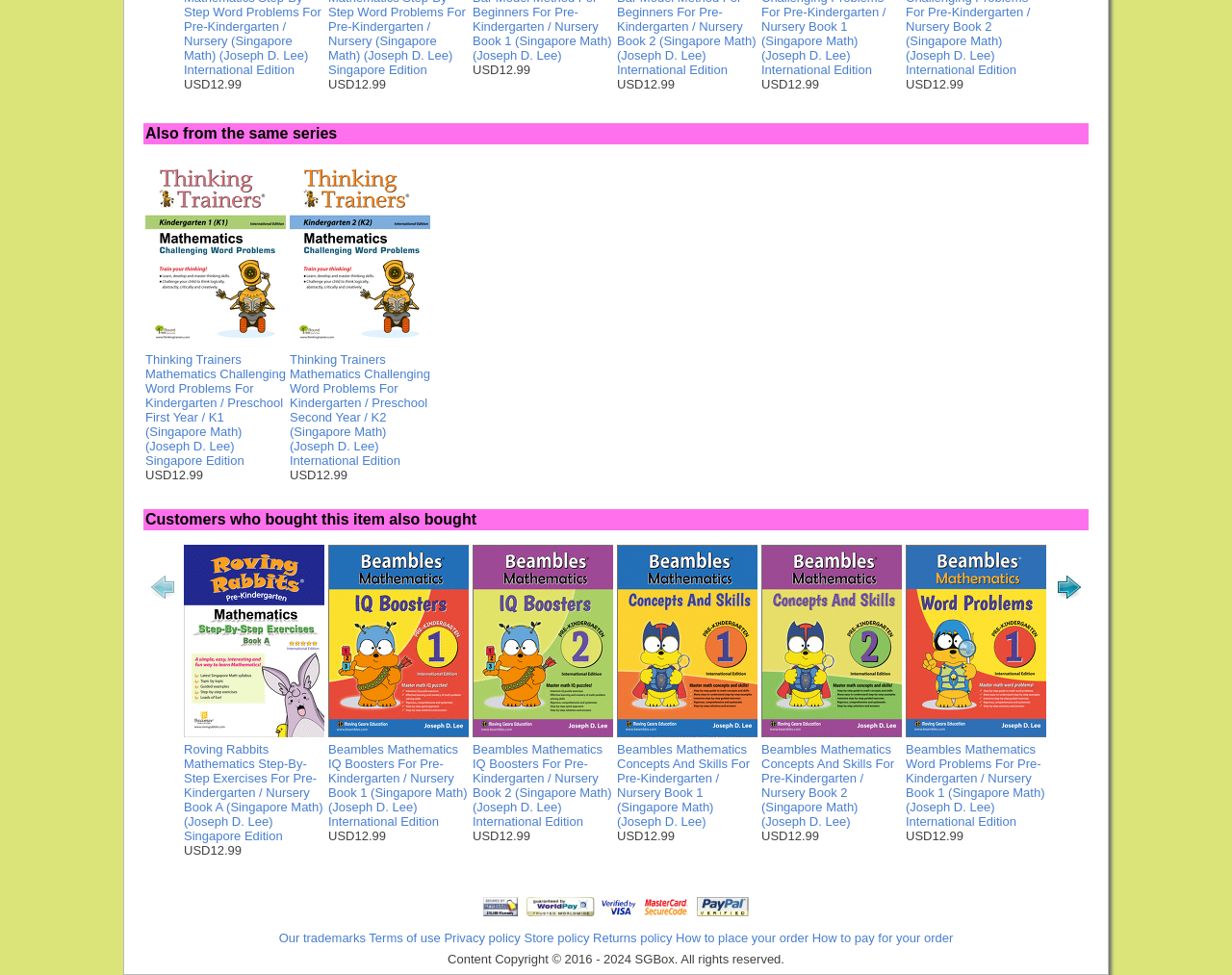Find the bounding box coordinates of the clickable area that will achieve the following instruction: "View details of Beambles Mathematics Concepts And Skills Pre Kindergarten Book 1 Singapore Math International".

[0.501, 0.558, 0.615, 0.756]